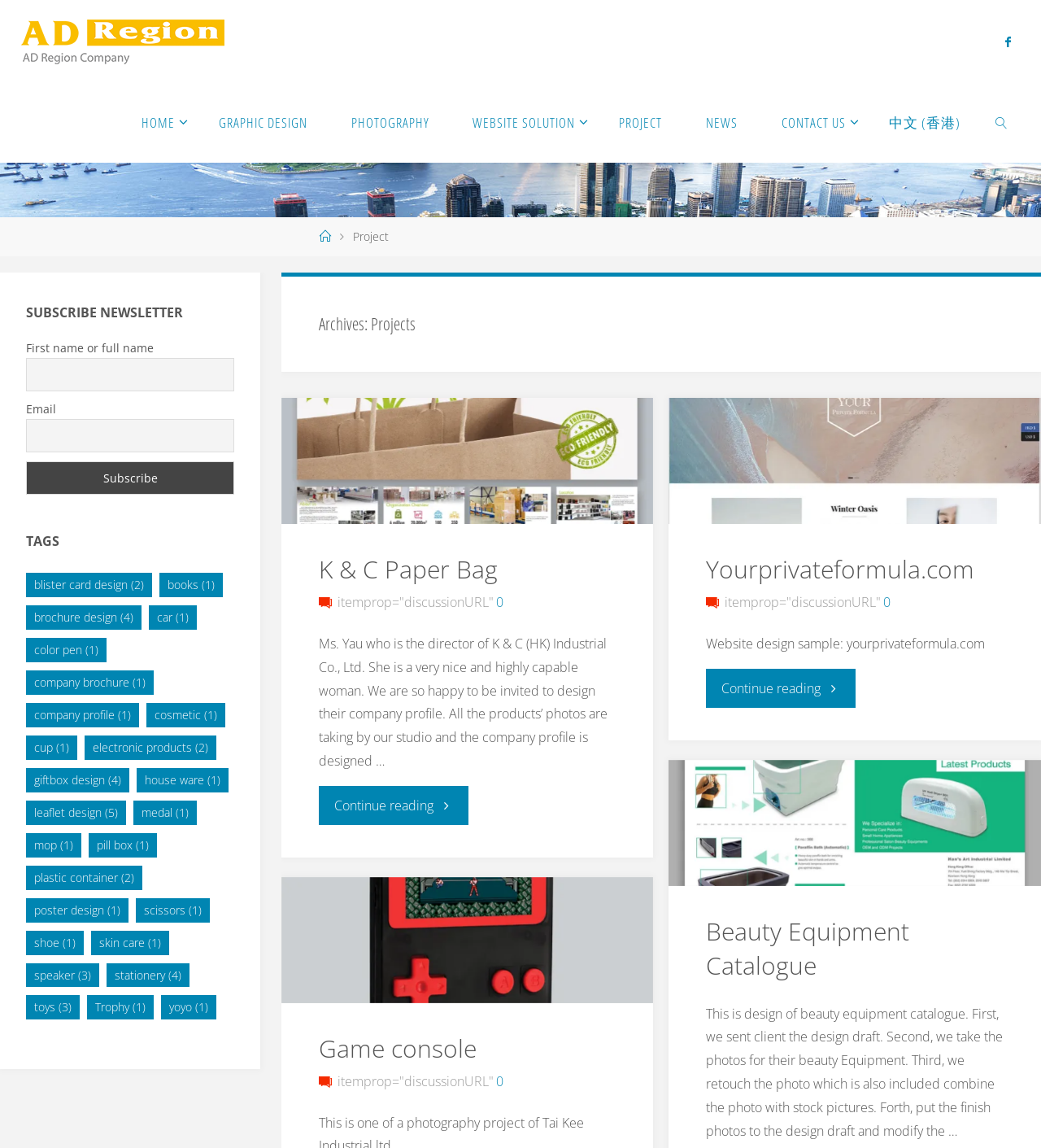Find the bounding box of the element with the following description: "skin care (1)". The coordinates must be four float numbers between 0 and 1, formatted as [left, top, right, bottom].

[0.088, 0.811, 0.162, 0.832]